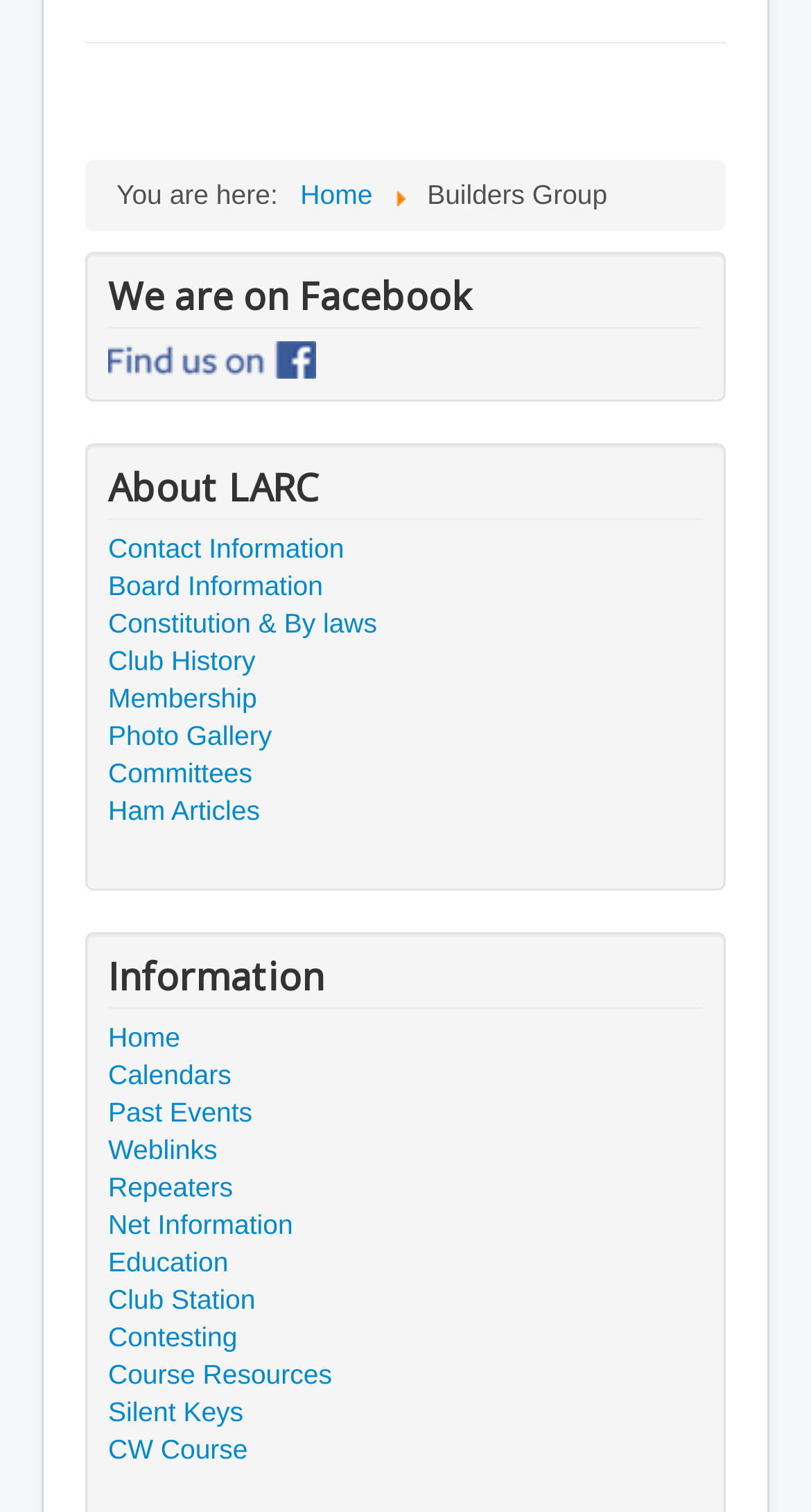Locate the bounding box coordinates of the element that should be clicked to fulfill the instruction: "View the article about When Your Partner Hates You".

None